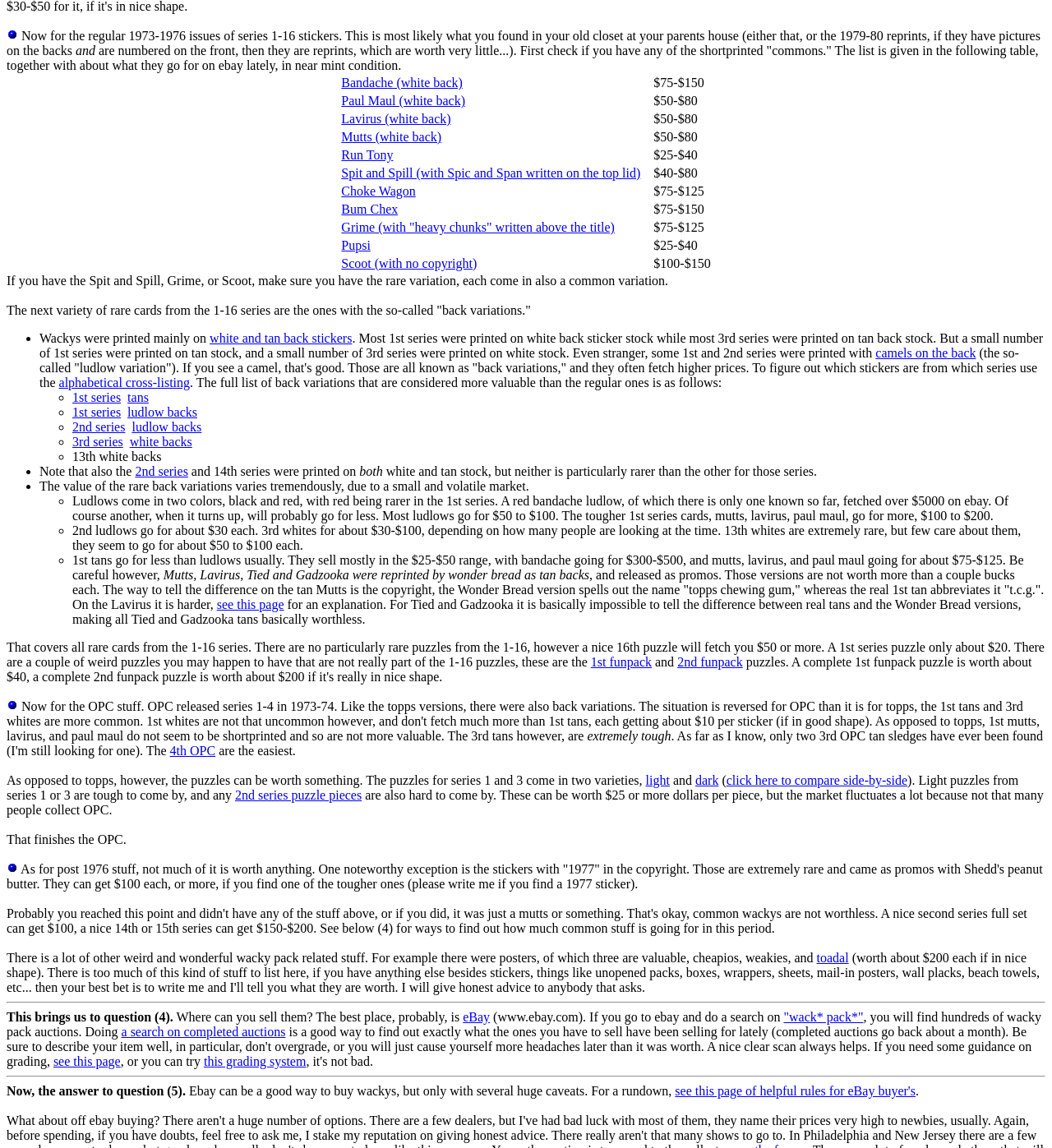Identify the bounding box coordinates for the UI element described by the following text: "tans". Provide the coordinates as four float numbers between 0 and 1, in the format [left, top, right, bottom].

[0.121, 0.34, 0.141, 0.352]